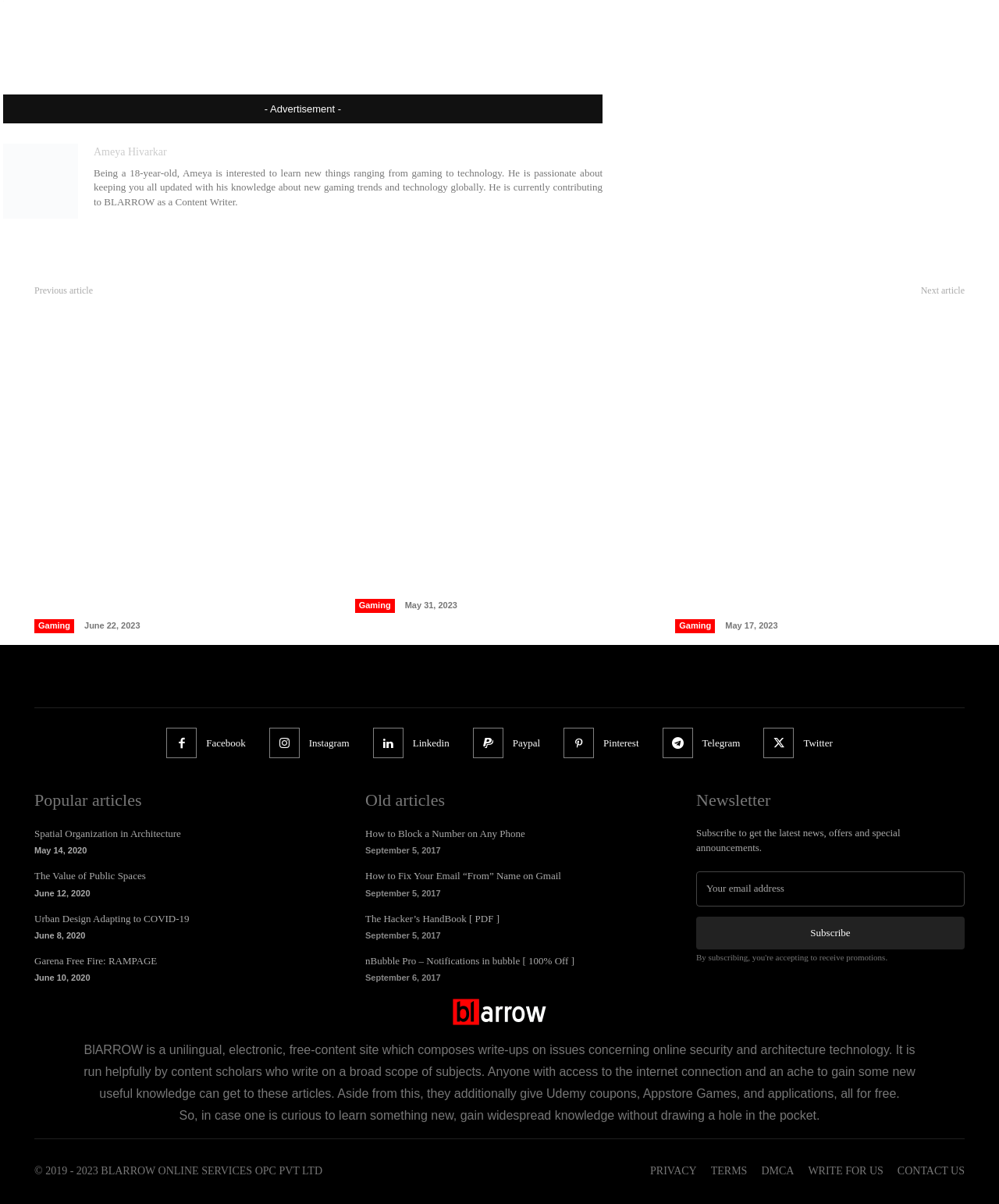Refer to the image and provide an in-depth answer to the question:
What type of content is listed under 'Popular articles'?

The links listed under 'Popular articles' have titles such as 'Spatial Organization in Architecture', 'The Value of Public Spaces', and 'Garena Free Fire: RAMPAGE', which suggest that the content is related to architecture and gaming.